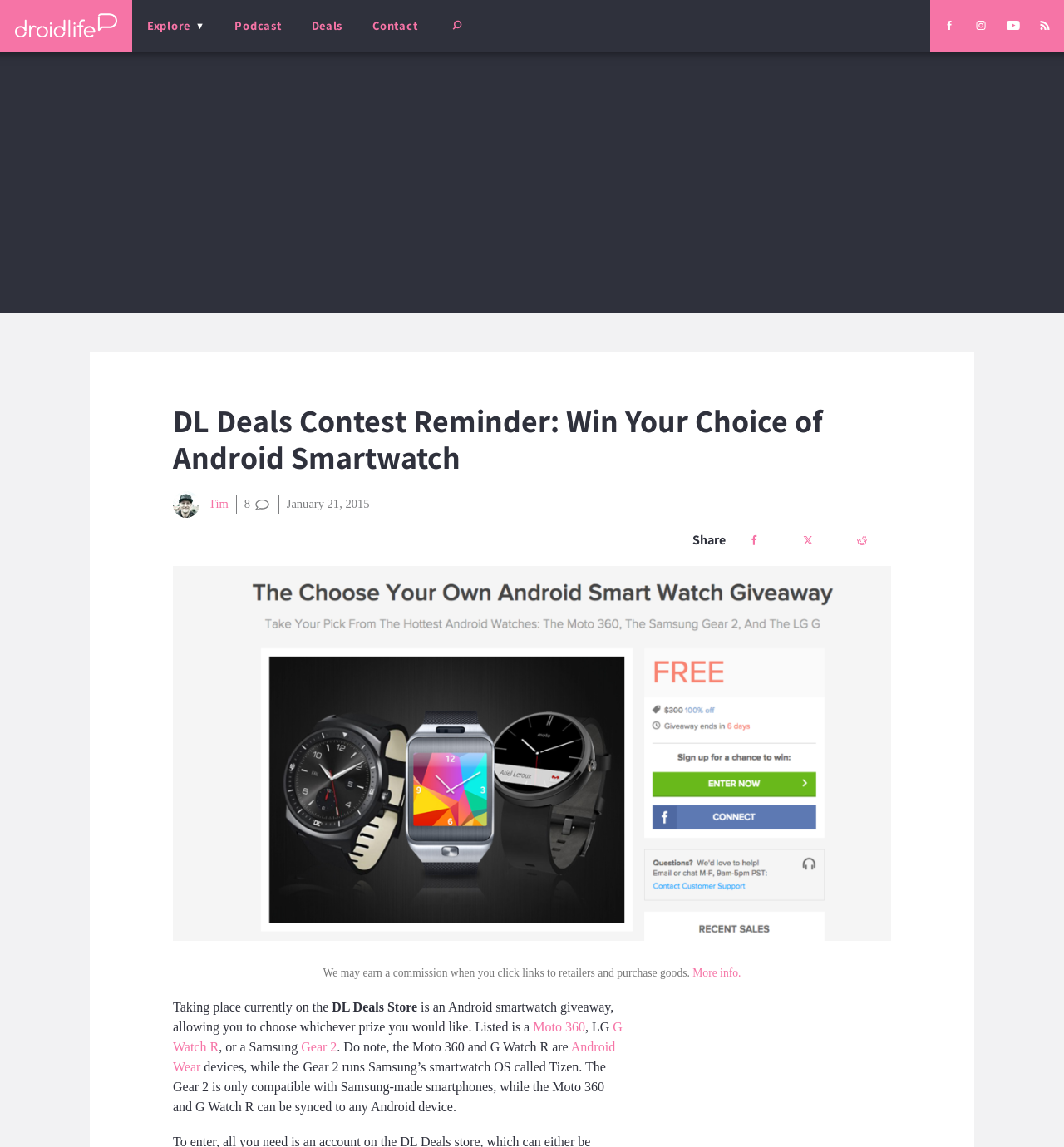Please provide a comprehensive response to the question below by analyzing the image: 
What operating system does the Gear 2 run on?

The operating system of the Gear 2 can be determined by reading the text, which states 'The Gear 2 runs Samsung’s smartwatch OS called Tizen'.